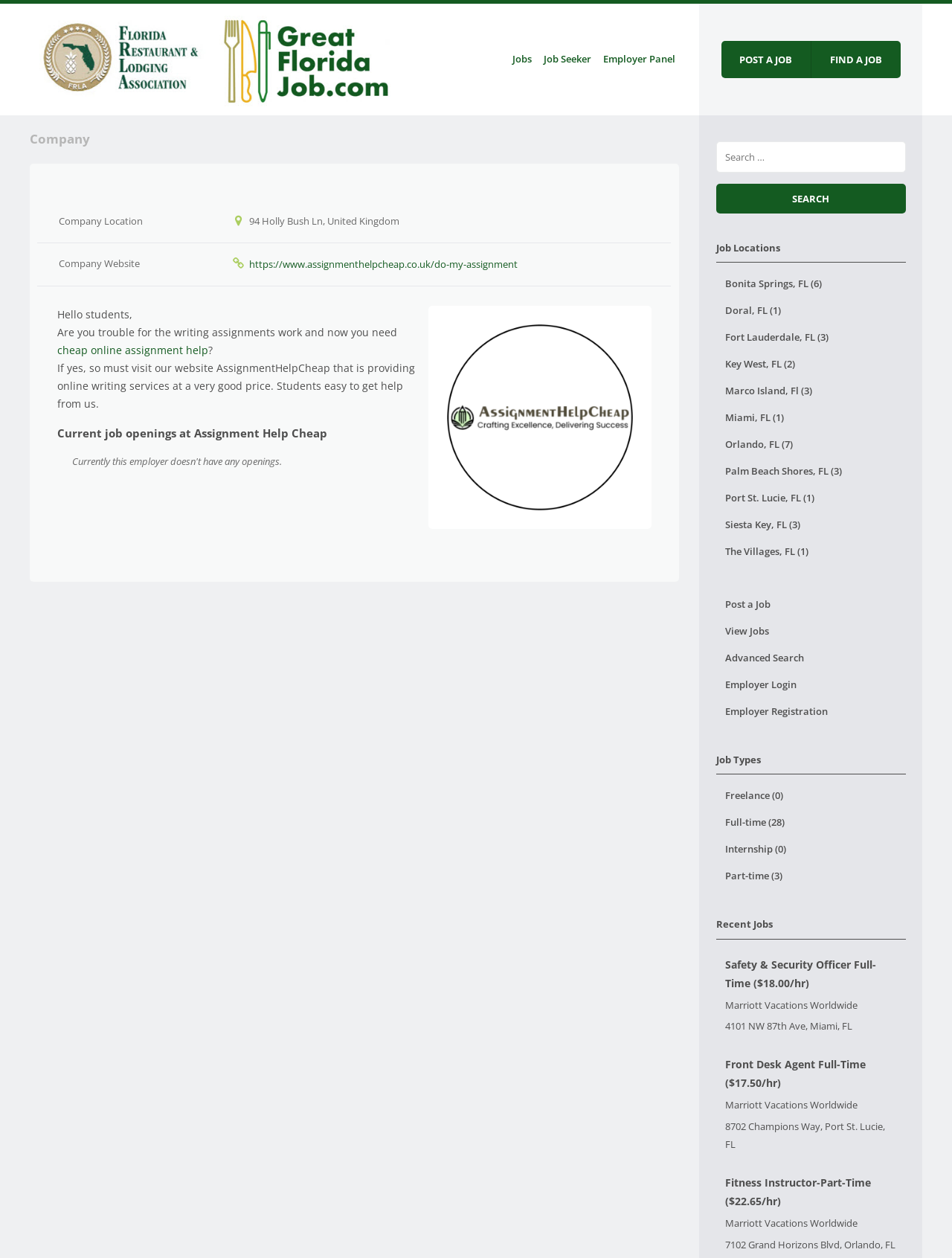Provide the bounding box coordinates of the UI element that matches the description: "parent_node: Search name="s" placeholder="Search …"".

[0.752, 0.112, 0.951, 0.137]